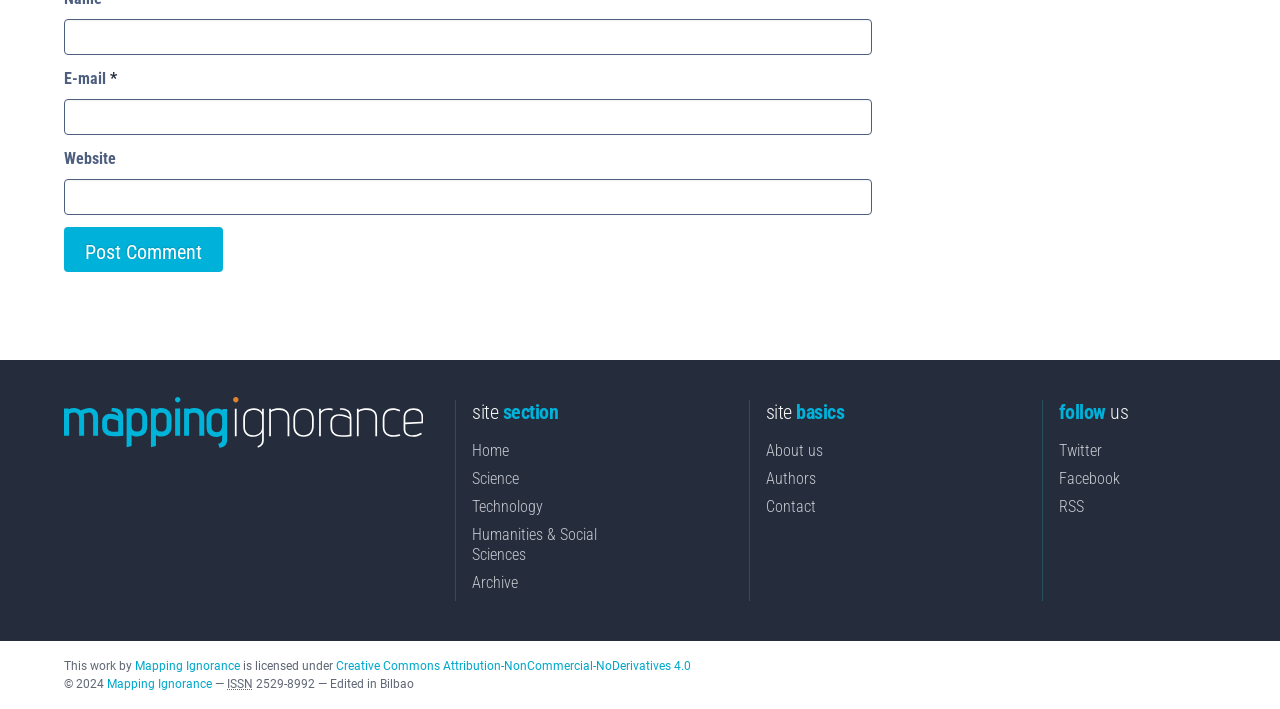Determine the bounding box coordinates of the clickable region to carry out the instruction: "Visit Mapping Ignorance".

[0.05, 0.553, 0.331, 0.637]